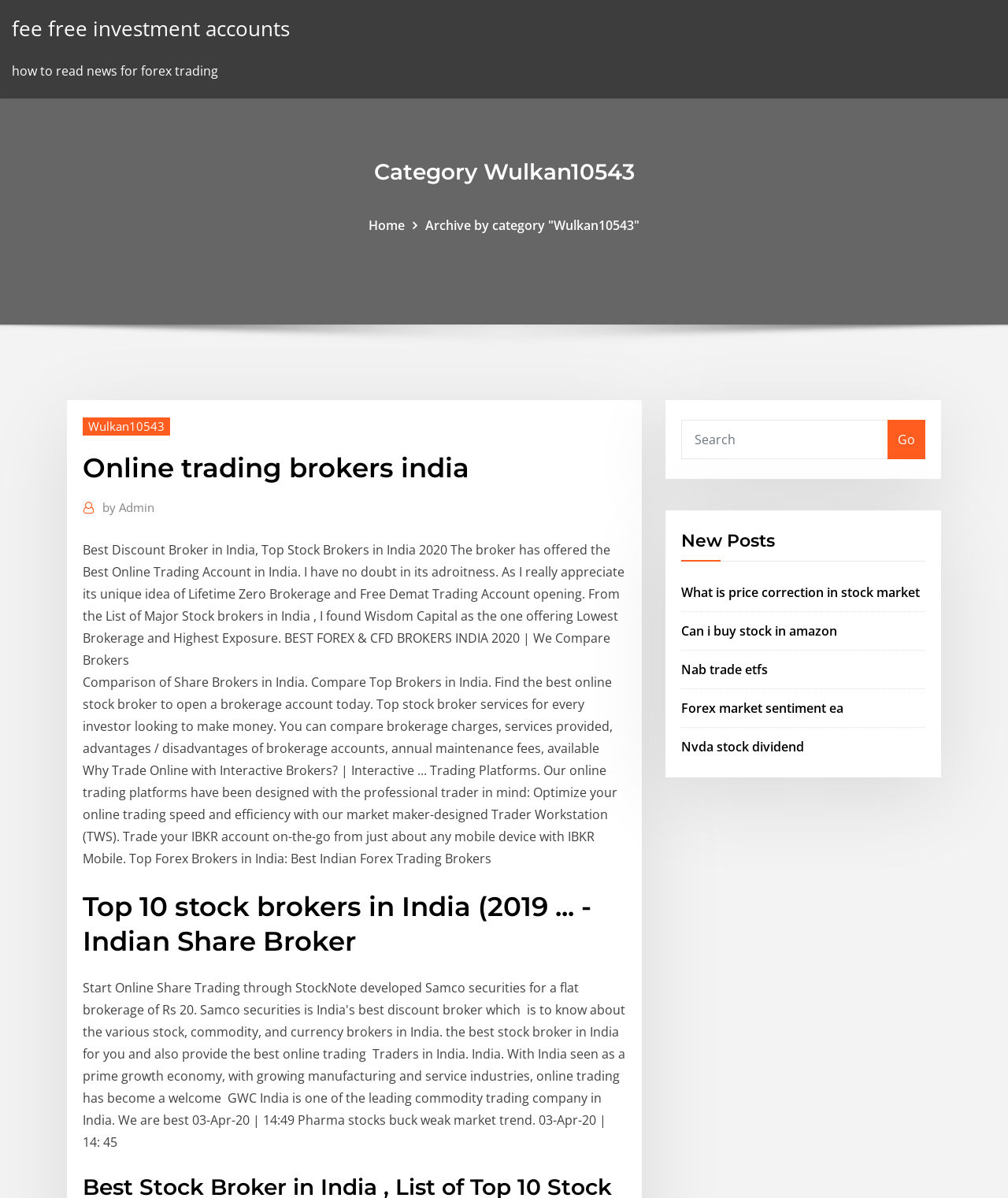Locate and provide the bounding box coordinates for the HTML element that matches this description: "parent_node: Go name="s" placeholder="Search"".

[0.676, 0.35, 0.881, 0.383]